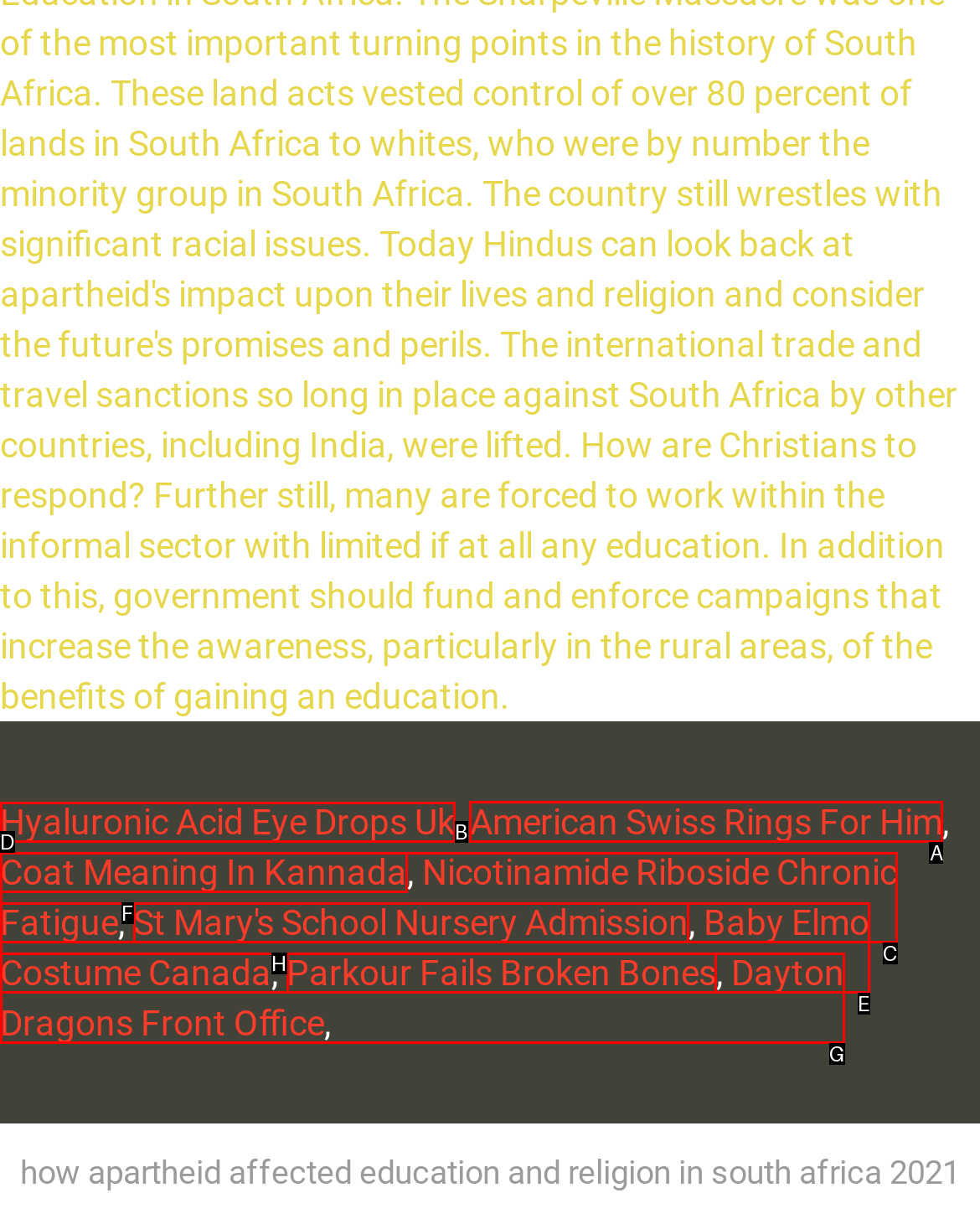Decide which UI element to click to accomplish the task: View December 2023
Respond with the corresponding option letter.

None